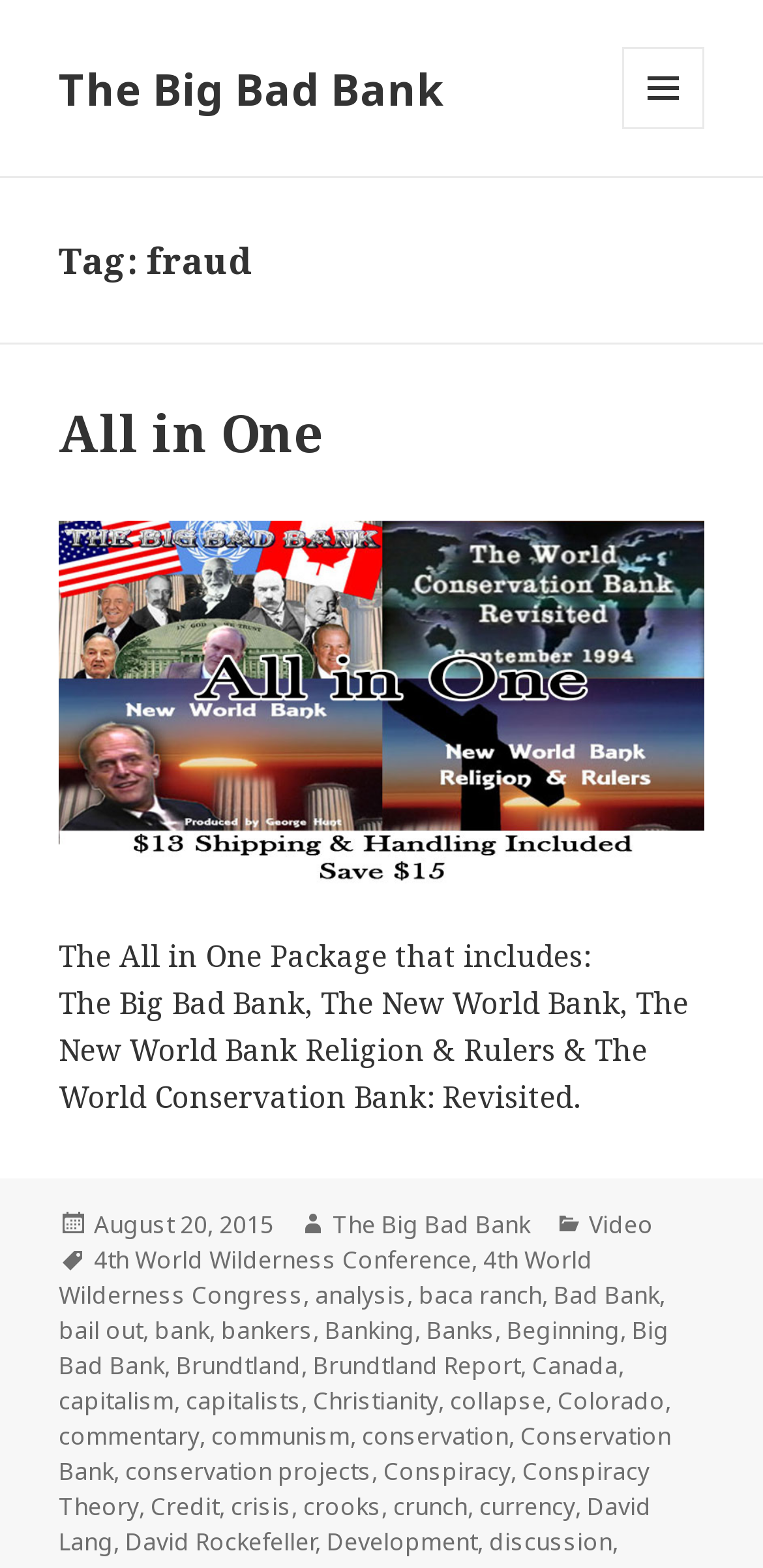Identify the bounding box coordinates of the region that needs to be clicked to carry out this instruction: "read about Cyber Security". Provide these coordinates as four float numbers ranging from 0 to 1, i.e., [left, top, right, bottom].

None